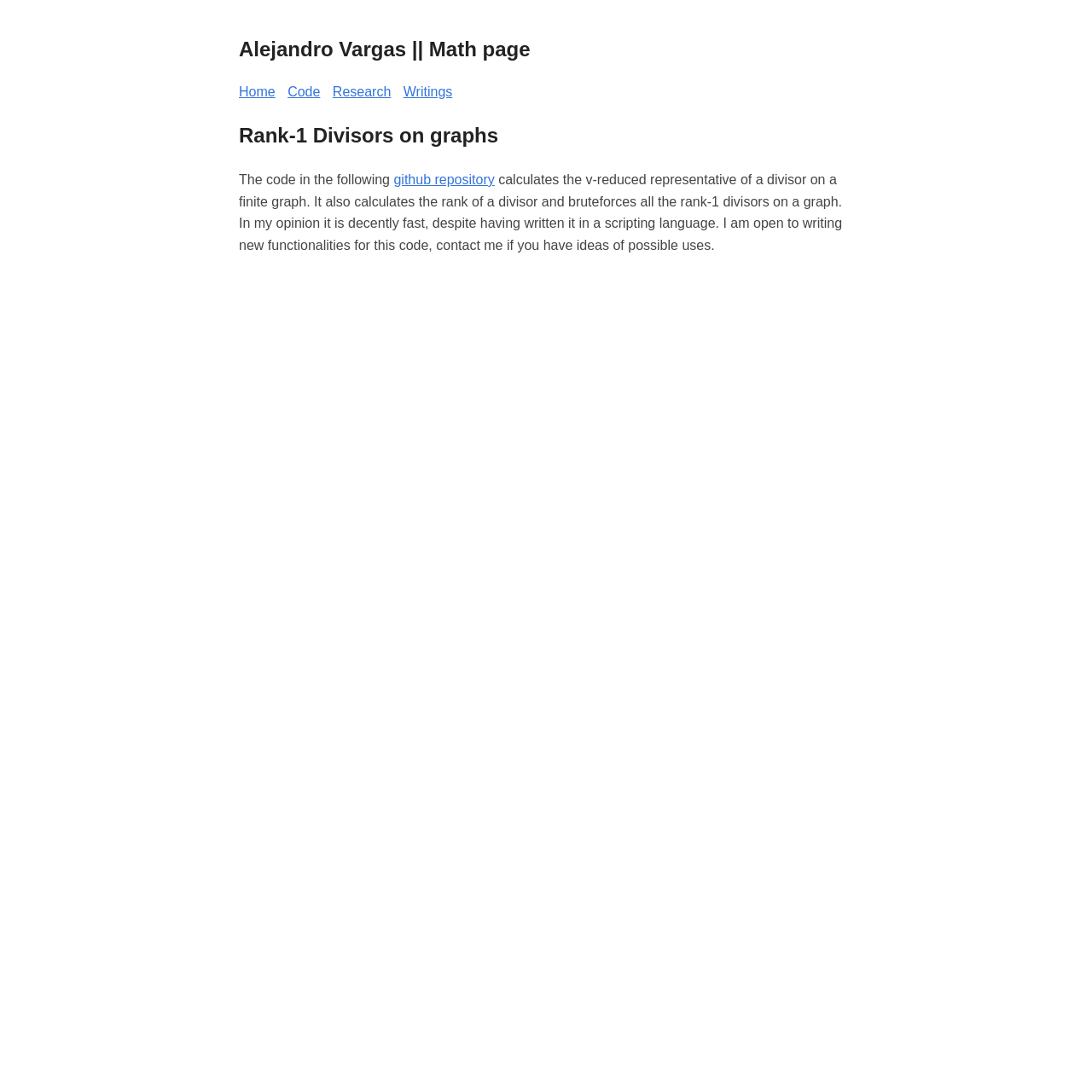What is the author's name?
Please answer using one word or phrase, based on the screenshot.

Alejandro Vargas